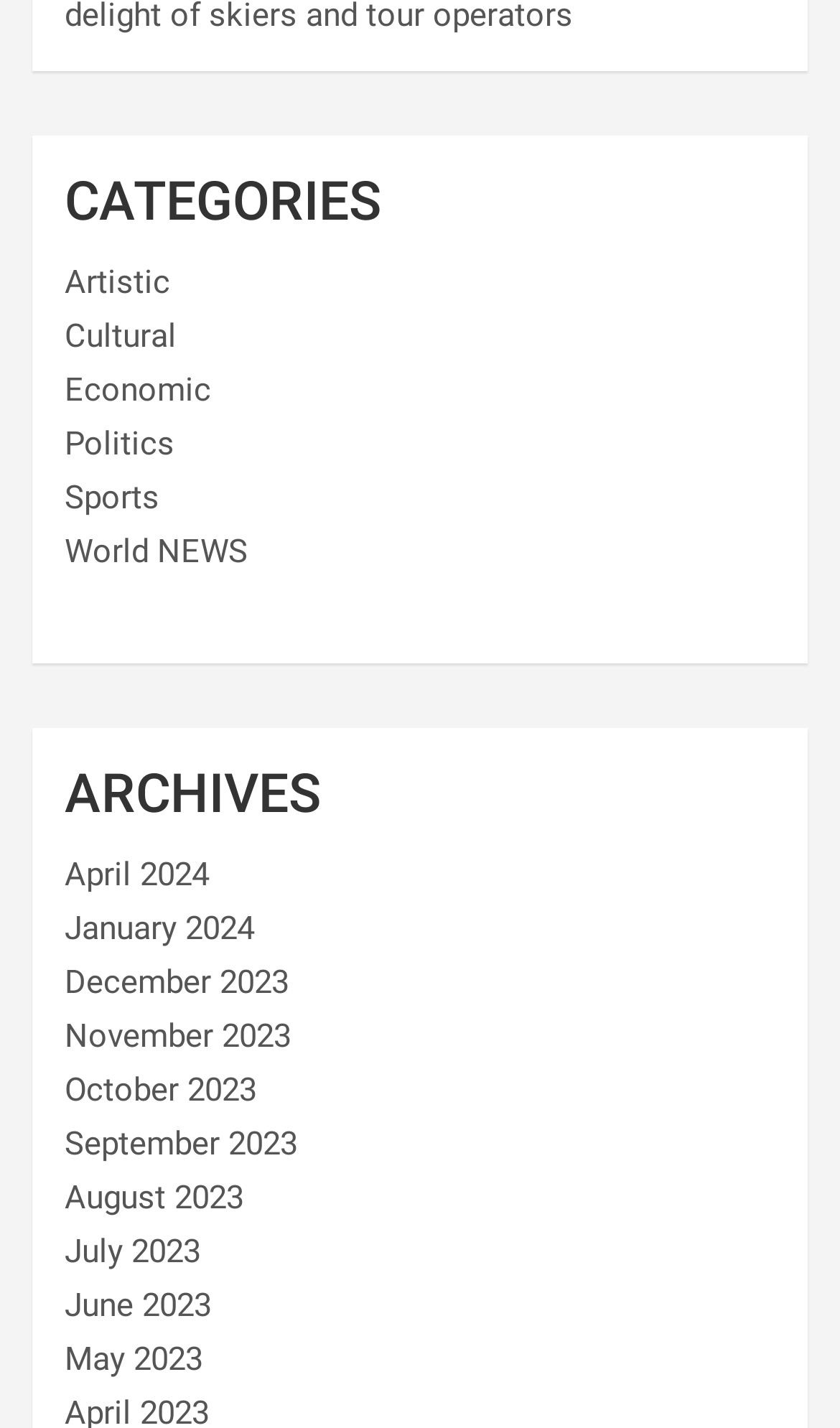Please find the bounding box coordinates for the clickable element needed to perform this instruction: "go to December 2023 archives".

[0.077, 0.674, 0.344, 0.701]